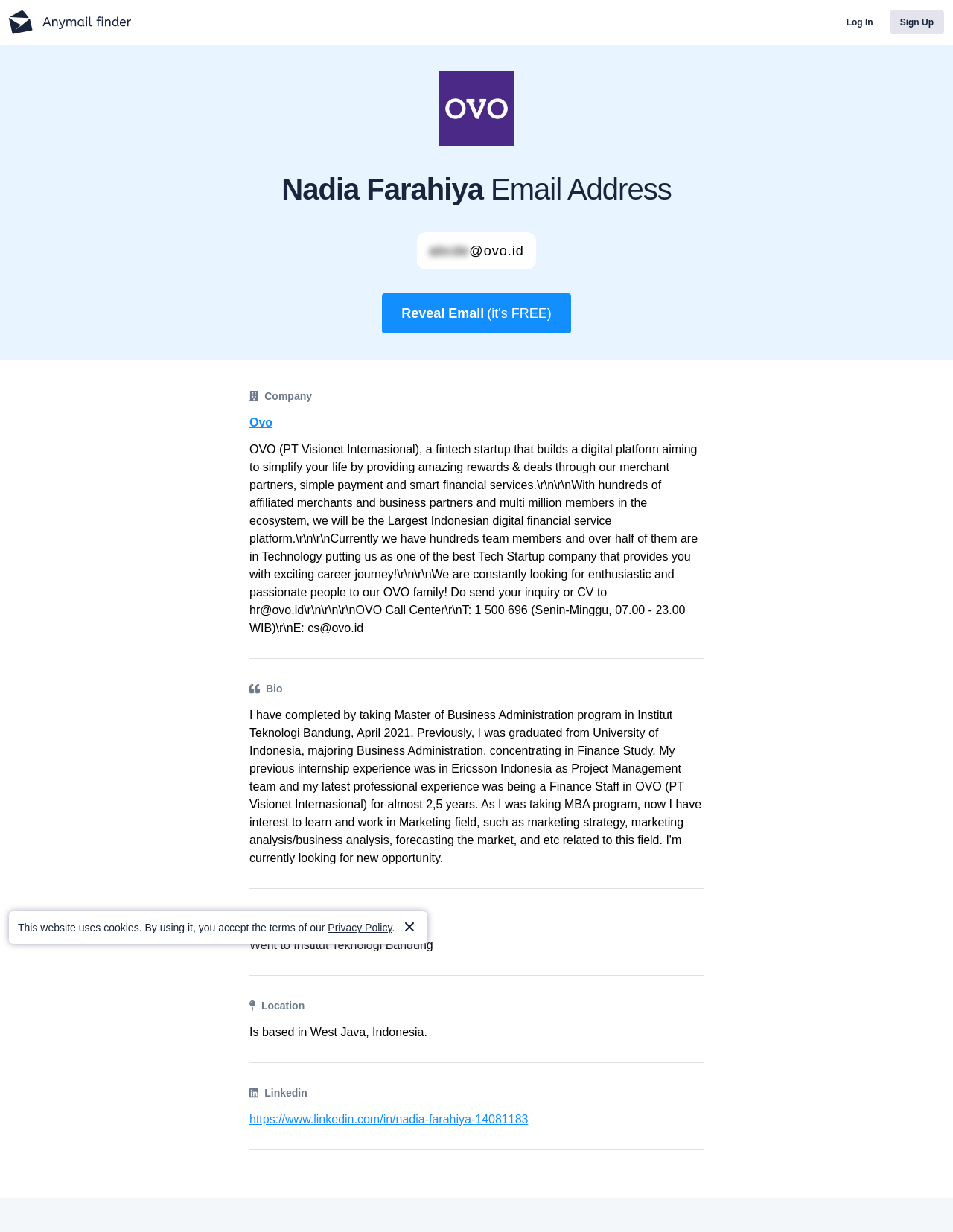Could you indicate the bounding box coordinates of the region to click in order to complete this instruction: "Click the 'Ovo' link".

[0.262, 0.336, 0.738, 0.35]